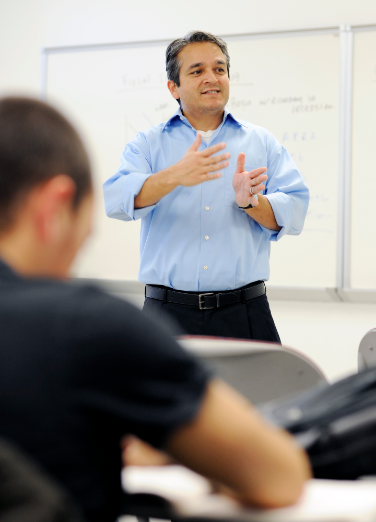Detail everything you observe in the image.

In a dynamic classroom setting, a professor engages his students with enthusiasm and clarity. Dressed in a light blue shirt and dark pants, he stands confidently, gesturing with his hands as he explains complex concepts. The focus is on fostering interaction and understanding, while a few students, seen in the foreground, attentively listen and take notes. Behind the professor, a whiteboard displays graphs and written notes, reflecting the academic atmosphere of the lesson. This image captures the essence of effective teaching, showcasing the professor's commitment to education while celebrating the inquisitive nature of his students.